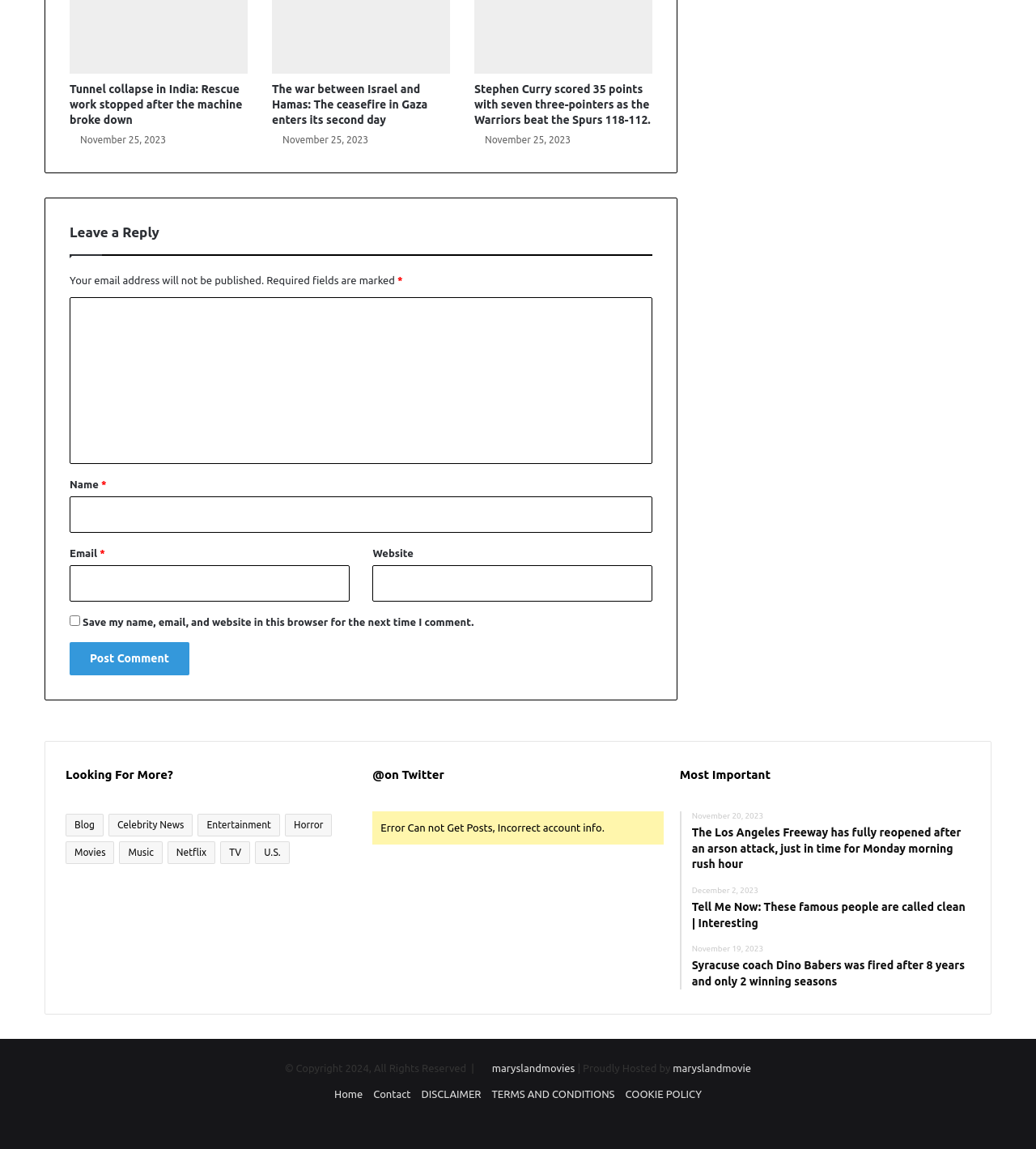Identify and provide the bounding box coordinates of the UI element described: "name="submit" value="Post Comment"". The coordinates should be formatted as [left, top, right, bottom], with each number being a float between 0 and 1.

[0.067, 0.559, 0.183, 0.588]